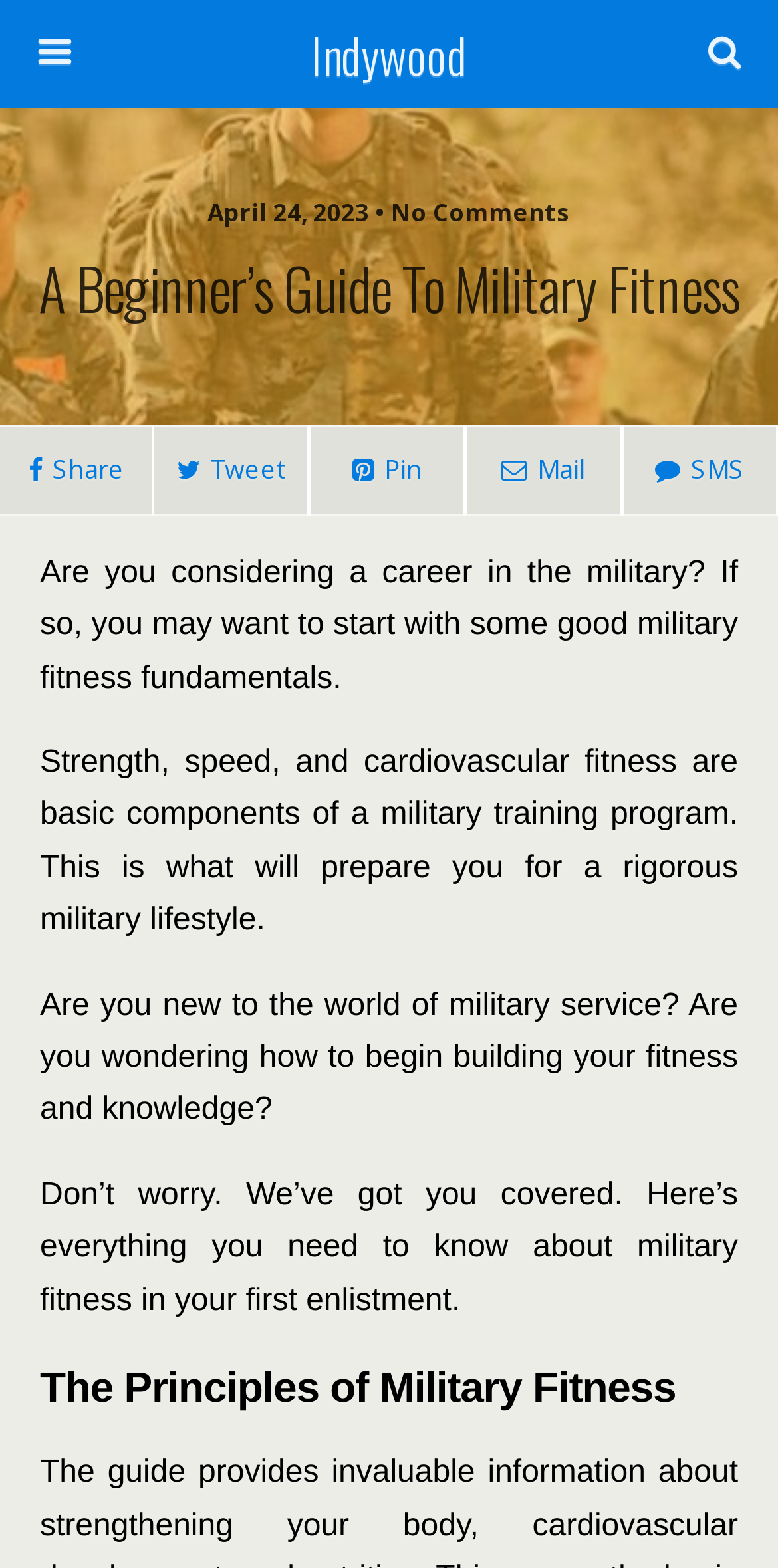How many social media sharing options are available?
Using the visual information, answer the question in a single word or phrase.

4